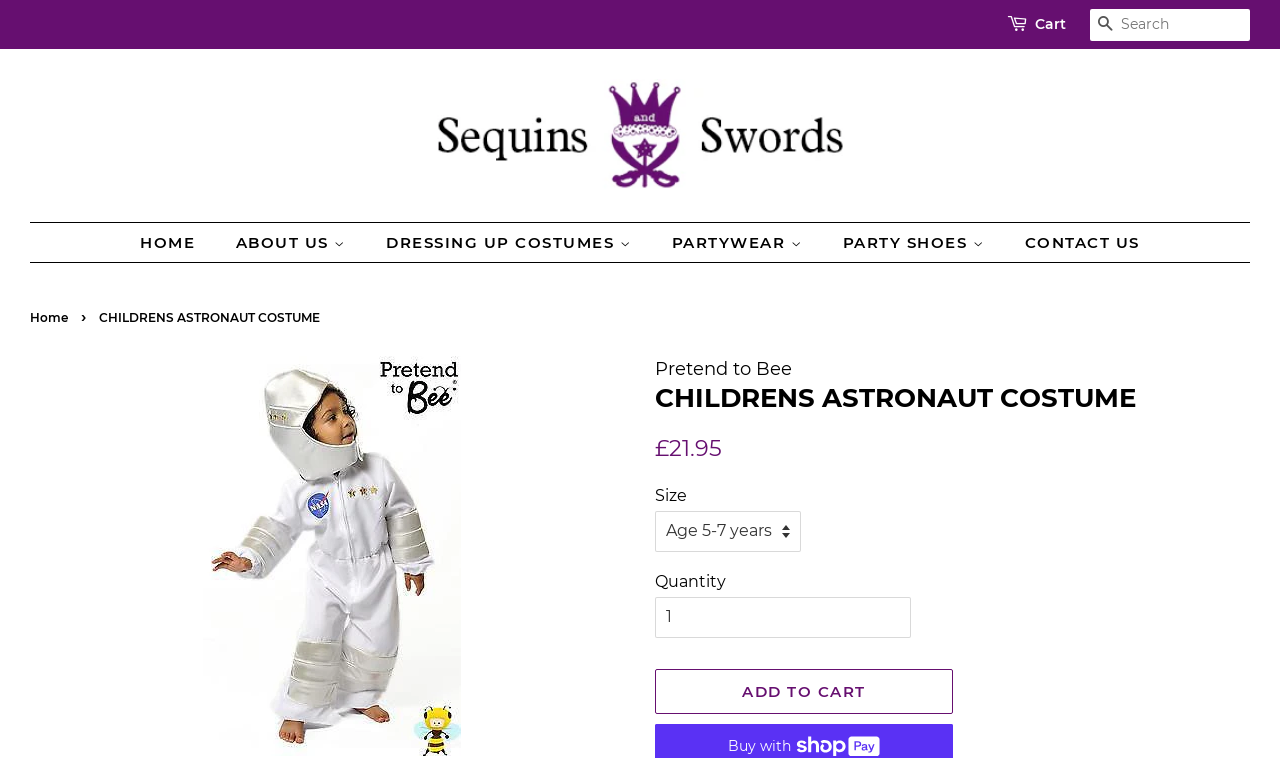What is the function of the button at the bottom of the page?
Please provide a comprehensive and detailed answer to the question.

I determined the function of the button by reading the text on the button, which says 'ADD TO CART', indicating that it is used to add the astronaut costume to the shopping cart.